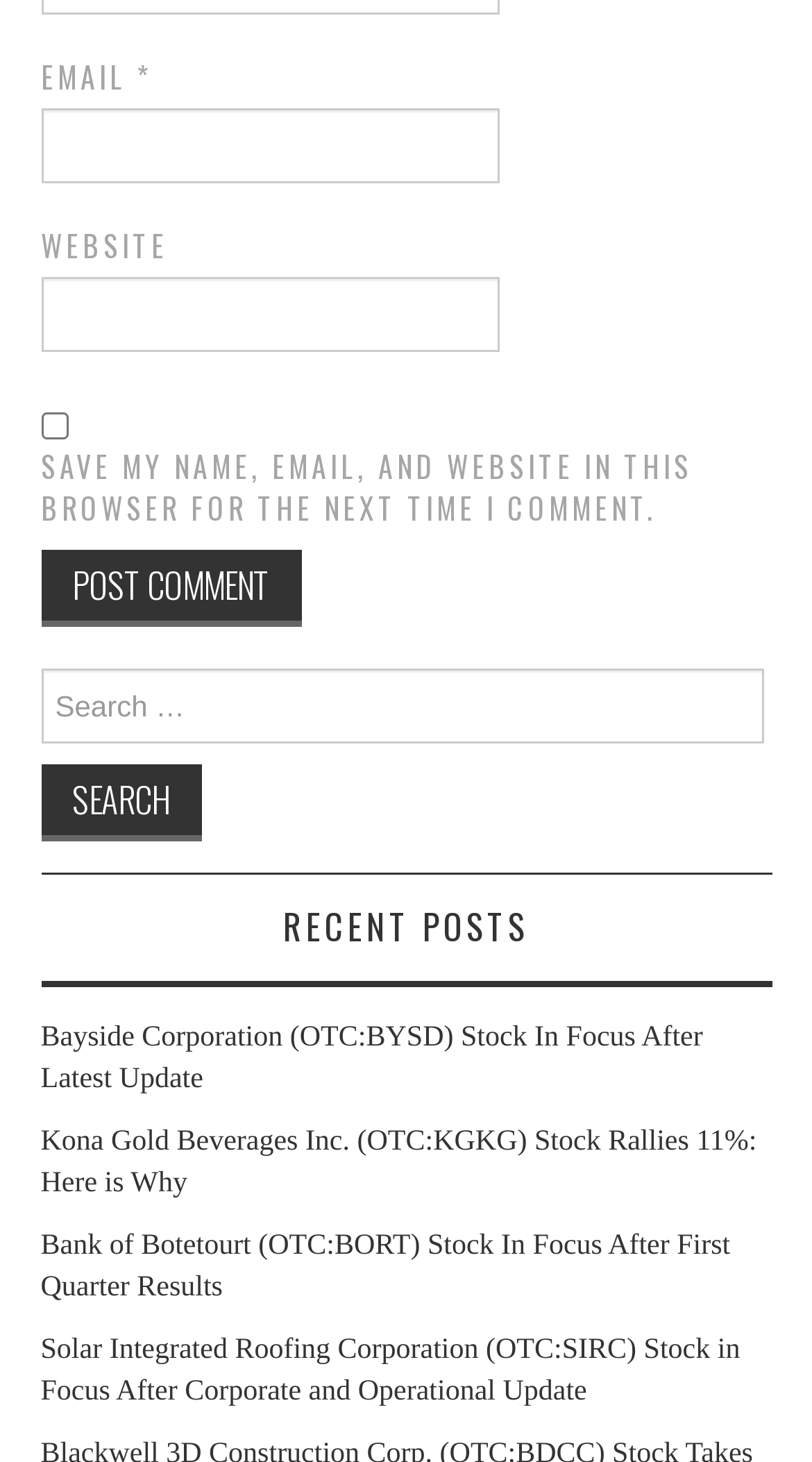Based on the element description "parent_node: Search for: value="Search"", predict the bounding box coordinates of the UI element.

[0.05, 0.523, 0.247, 0.576]